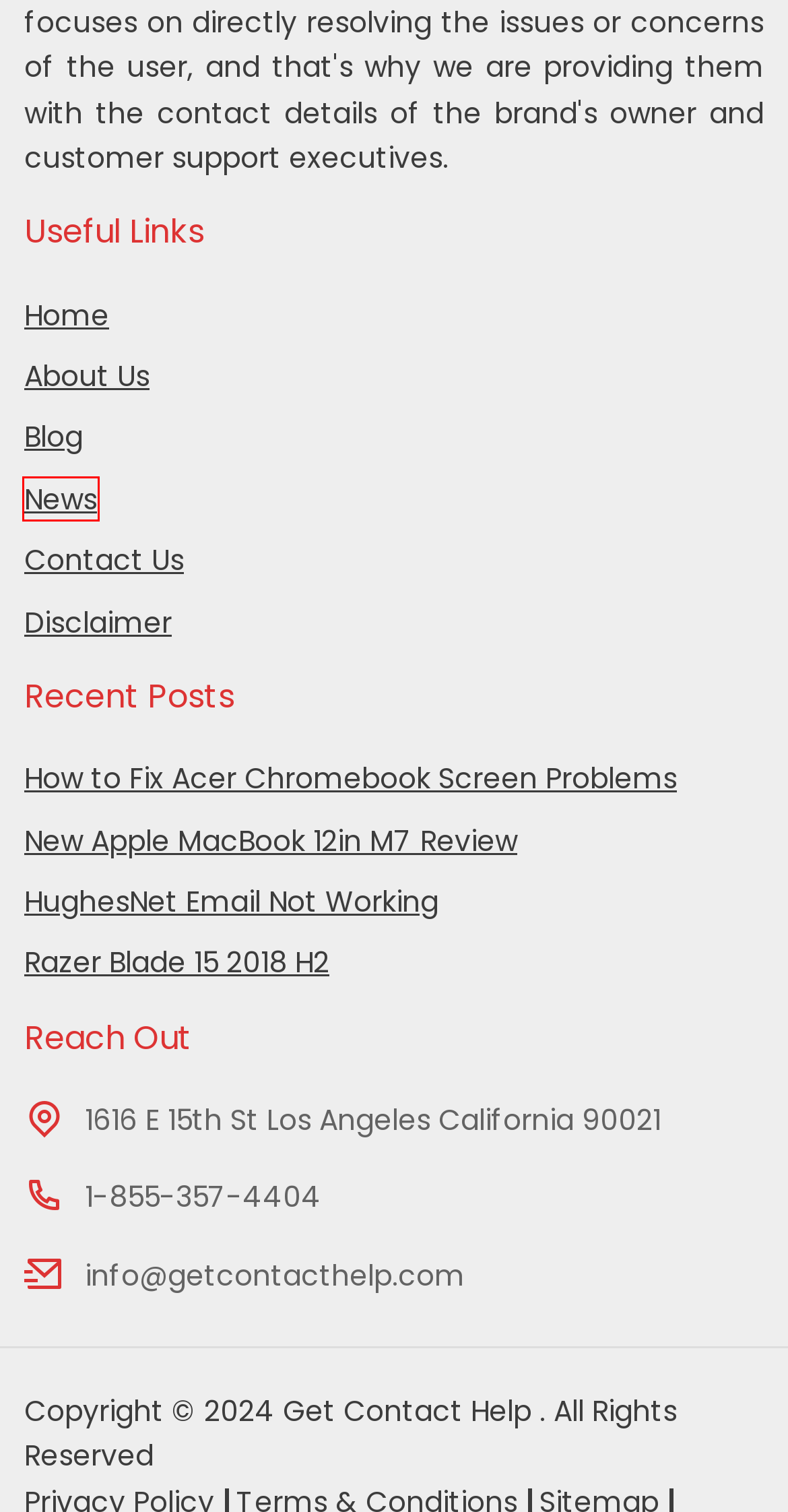You have a screenshot of a webpage with a red bounding box around an element. Identify the webpage description that best fits the new page that appears after clicking the selected element in the red bounding box. Here are the candidates:
A. The New Apple MacBook 12in M7 Review: Complete Guidelines
B. What To Do When HughesNet Email Not Working (Latest 2023)
C. The Razer Blade 15 2018 H2: A Comprehensive Guidelines
D. Find About us | Getcontact Help
E. All Trending Latest News Here | Getcontact Help
F. Latest Blogs & News Article
G. Acer Chromebook Screen Problems - Easy Ways to Fix Now
H. Disclaimer | Getcontact Help

E